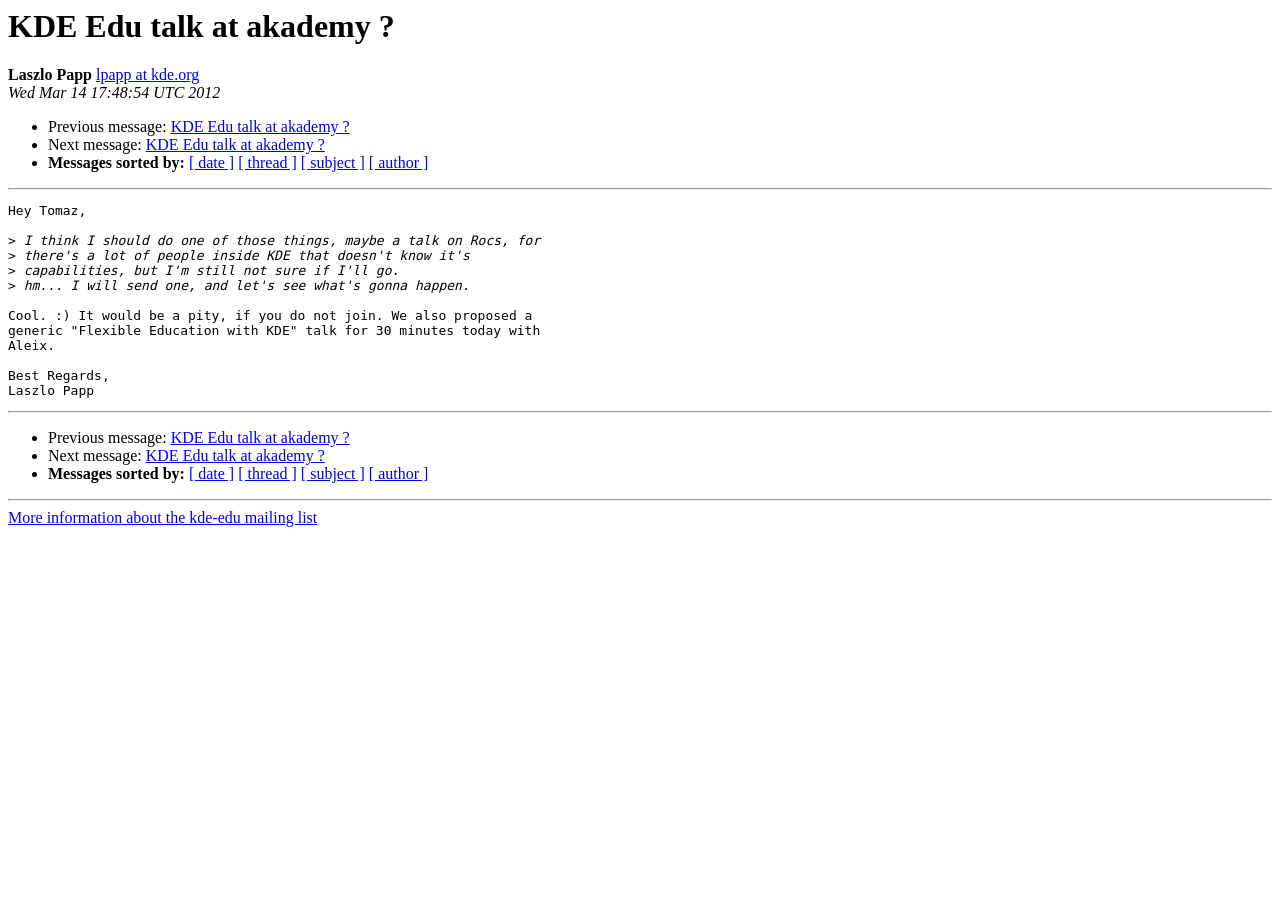What is the author of the message?
Refer to the image and provide a concise answer in one word or phrase.

Laszlo Papp